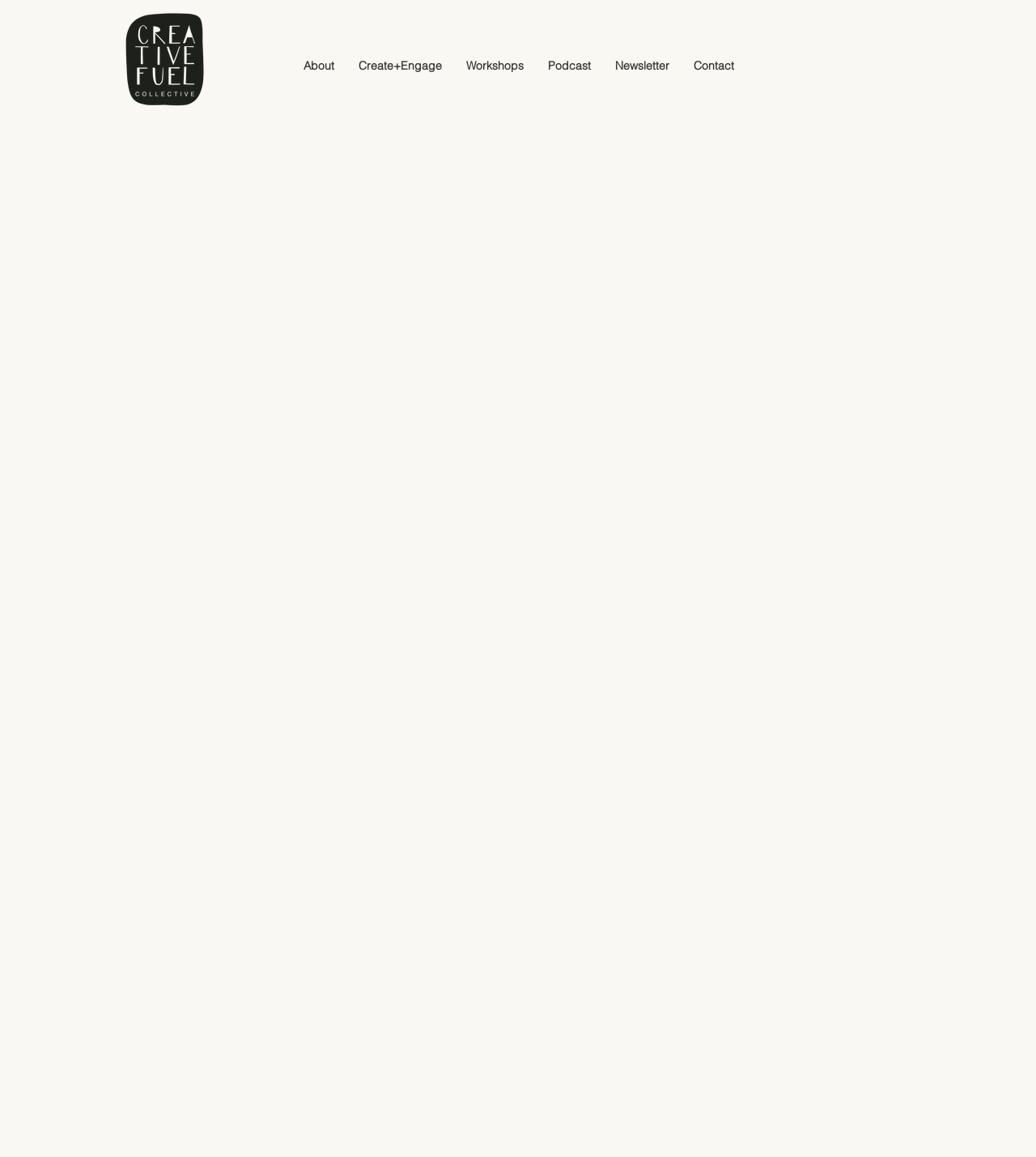What is the position of the 'Workshops' link?
Answer the question with a single word or phrase by looking at the picture.

Fourth